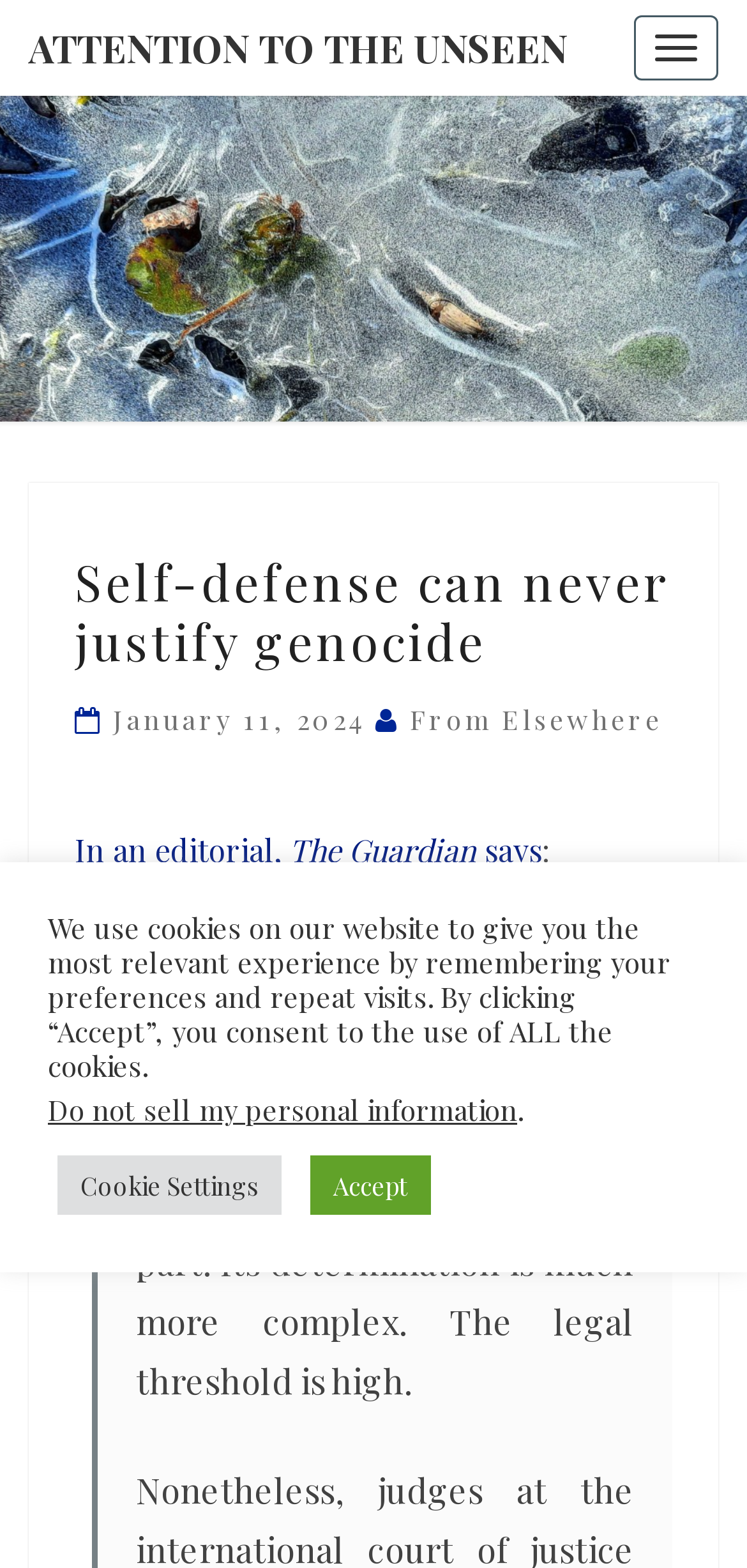Locate the bounding box coordinates of the clickable region to complete the following instruction: "Read the editorial from The Guardian."

[0.1, 0.529, 0.726, 0.555]